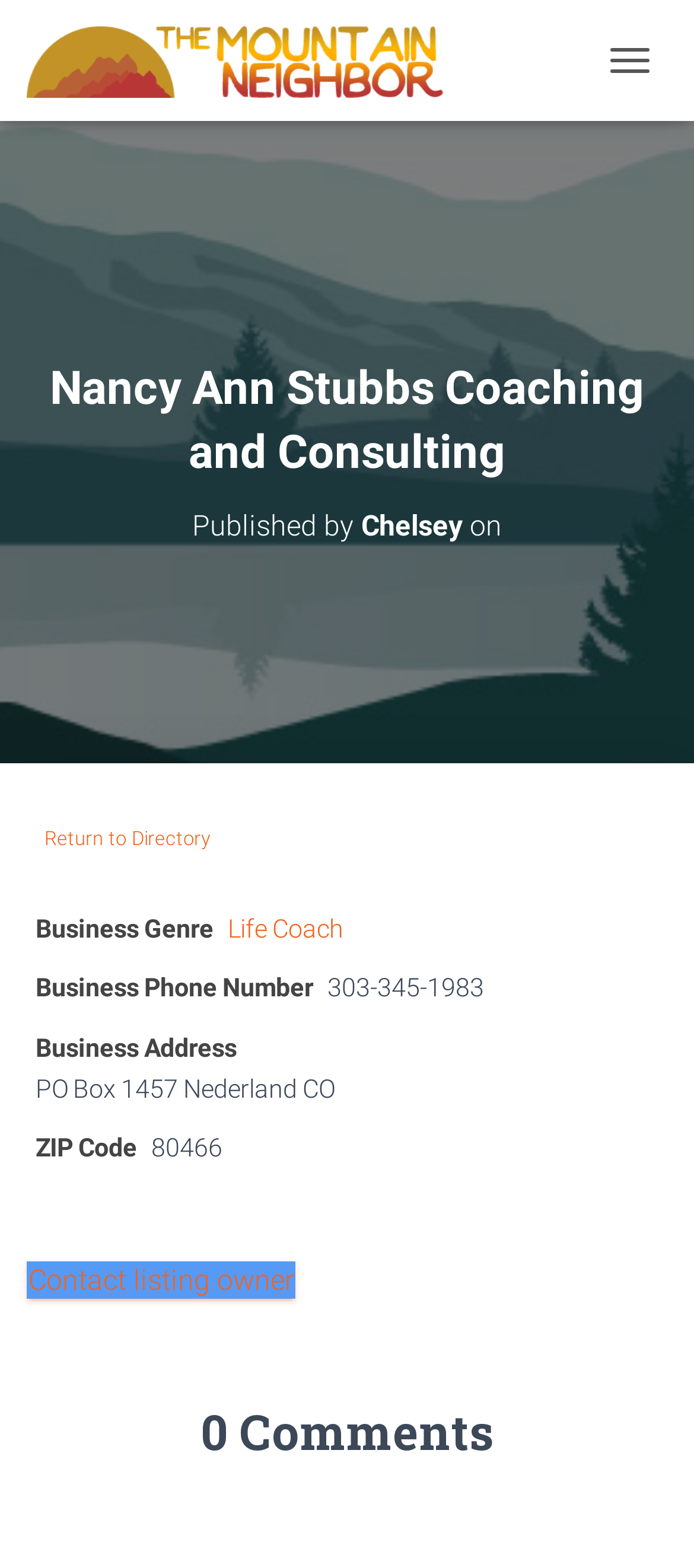What is the phone number of Nancy Ann Stubbs' business?
Please give a detailed and elaborate explanation in response to the question.

I found the 'Business Phone Number' section on the webpage, which displays the phone number '303-345-1983'.